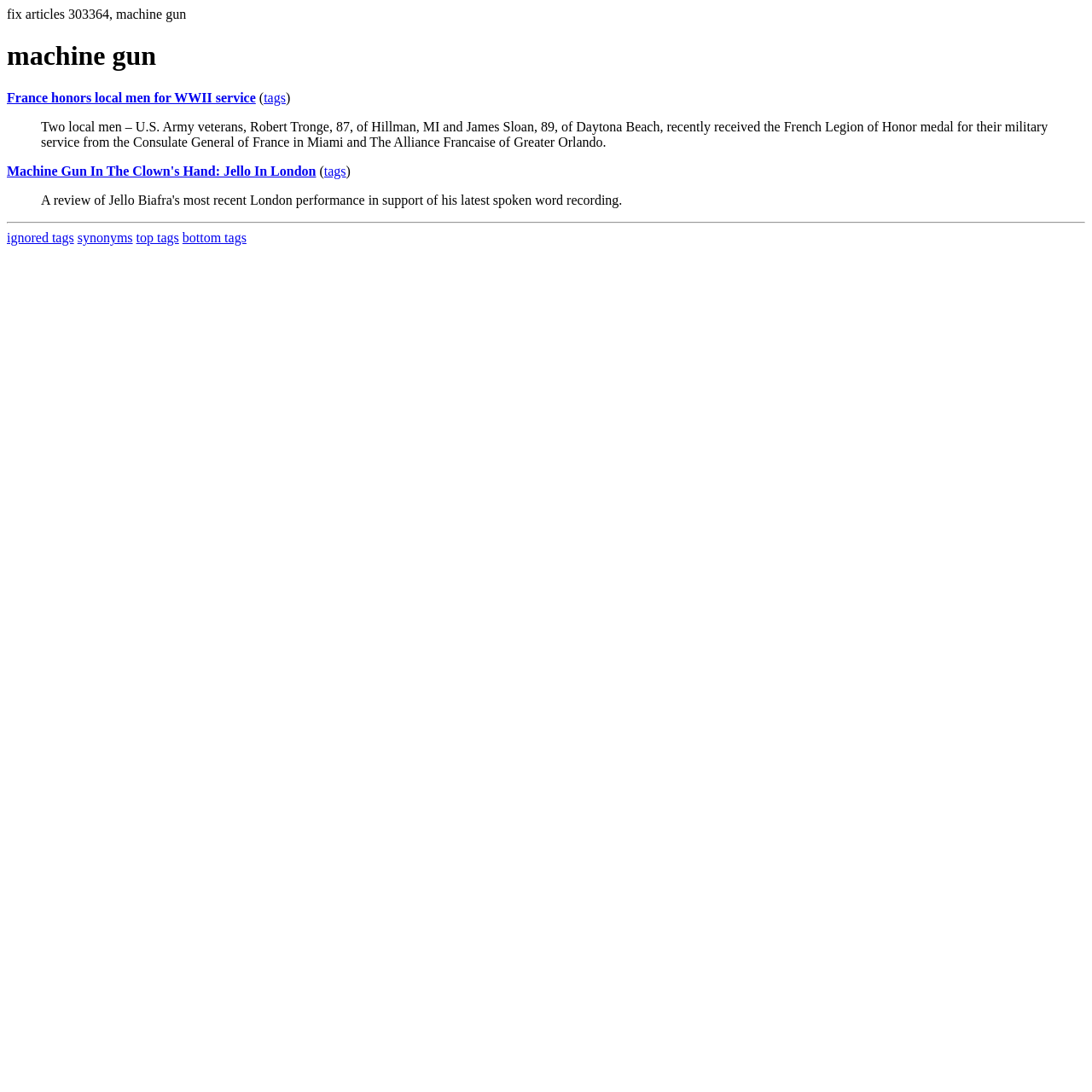Find the bounding box coordinates of the clickable area required to complete the following action: "Click here to read customer testimonials".

None